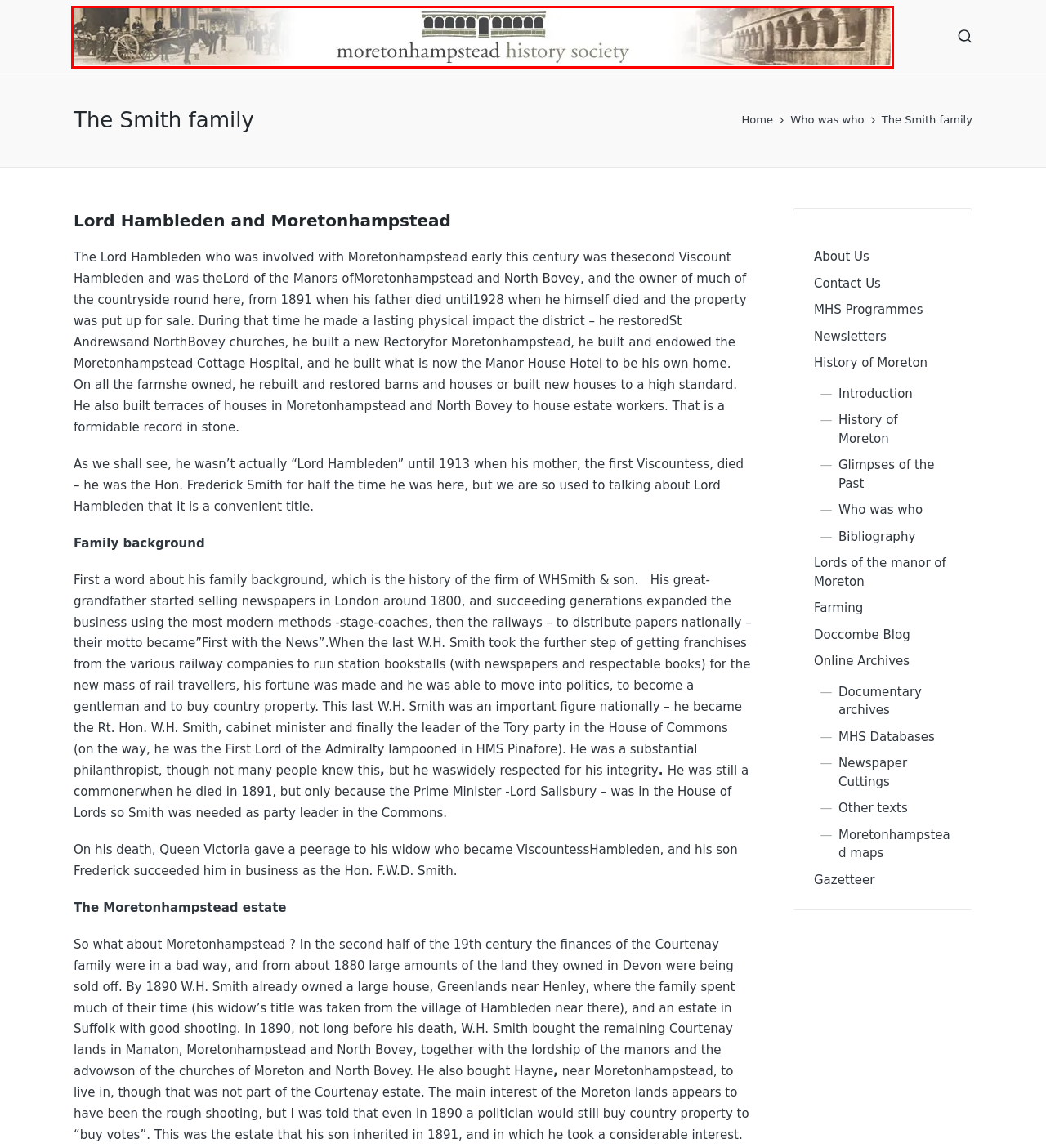You have a screenshot of a webpage where a red bounding box highlights a specific UI element. Identify the description that best matches the resulting webpage after the highlighted element is clicked. The choices are:
A. About Us – MHS
B. MHS Databases – MHS
C. Newspaper Cuttings – MHS
D. Online Archives – MHS
E. Who was who – MHS
F. Farming – MHS
G. MHS
H. Newsletters – MHS

G